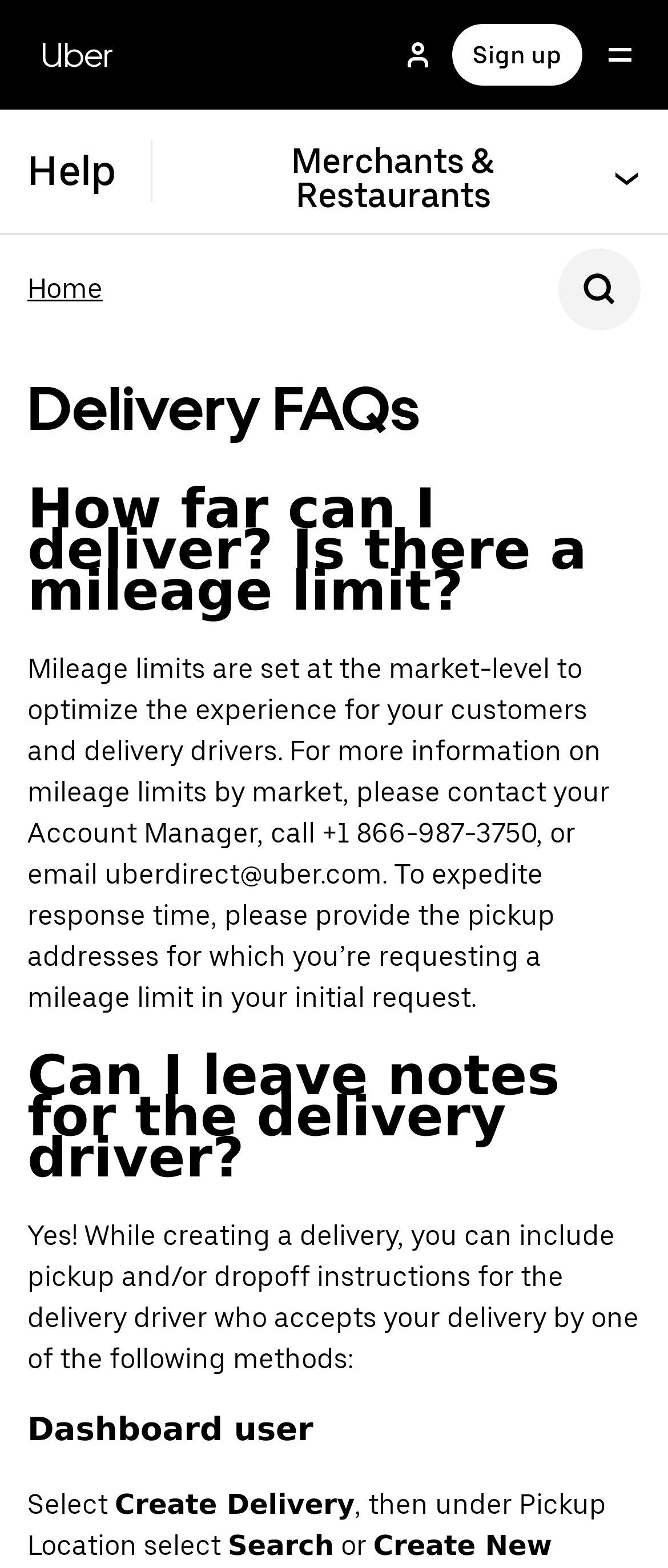How can I get information on mileage limits?
Please describe in detail the information shown in the image to answer the question.

According to the webpage, mileage limits are set at the market-level, and for more information, I can contact my Account Manager, call +1 866-987-3750, or email uberdirect@uber.com, and provide the pickup addresses for which I’m requesting a mileage limit in my initial request.